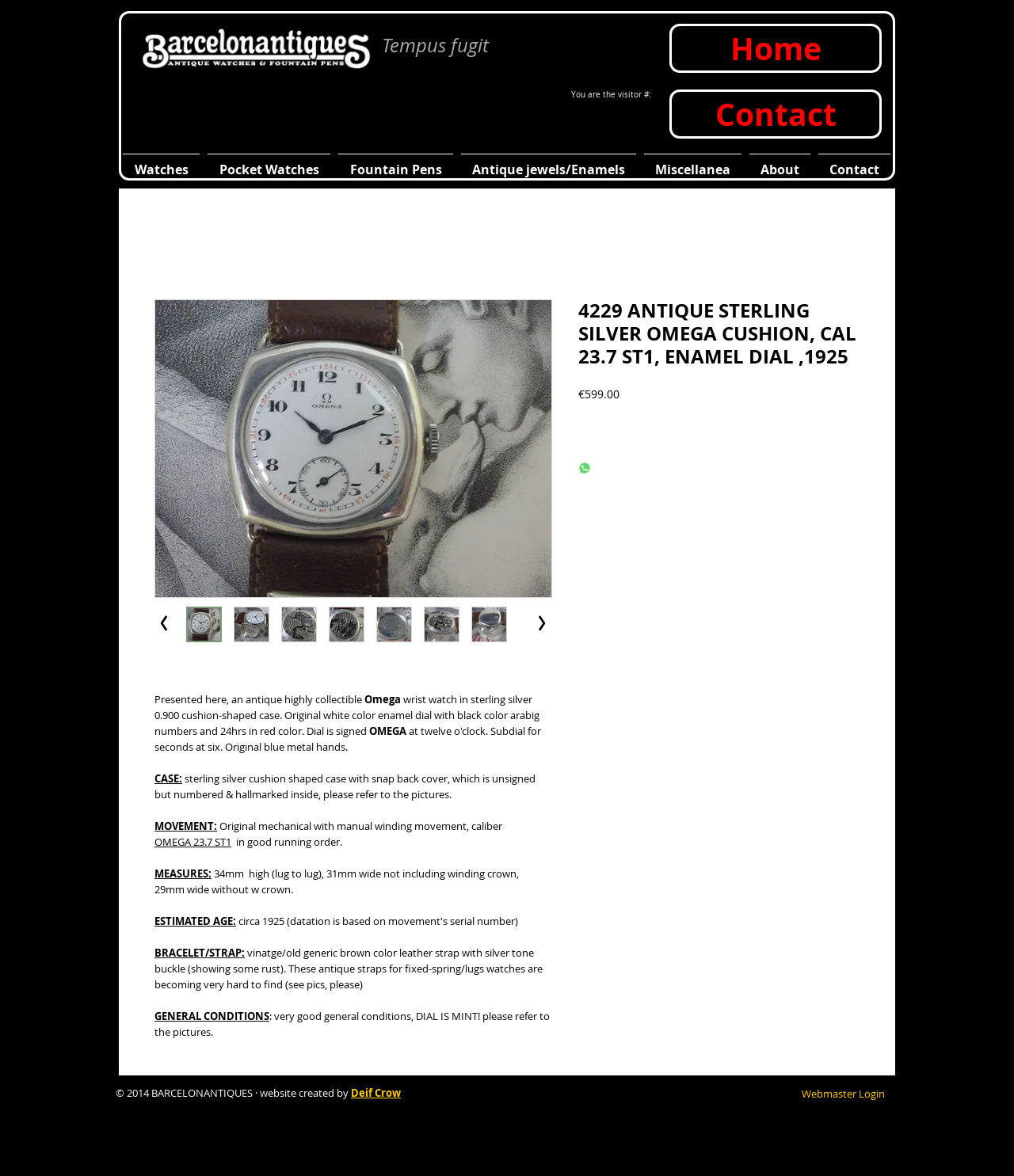With reference to the screenshot, provide a detailed response to the question below:
What is the brand of the watch?

The brand of the watch can be determined by reading the text description of the watch, which mentions 'Omega' as the brand name.